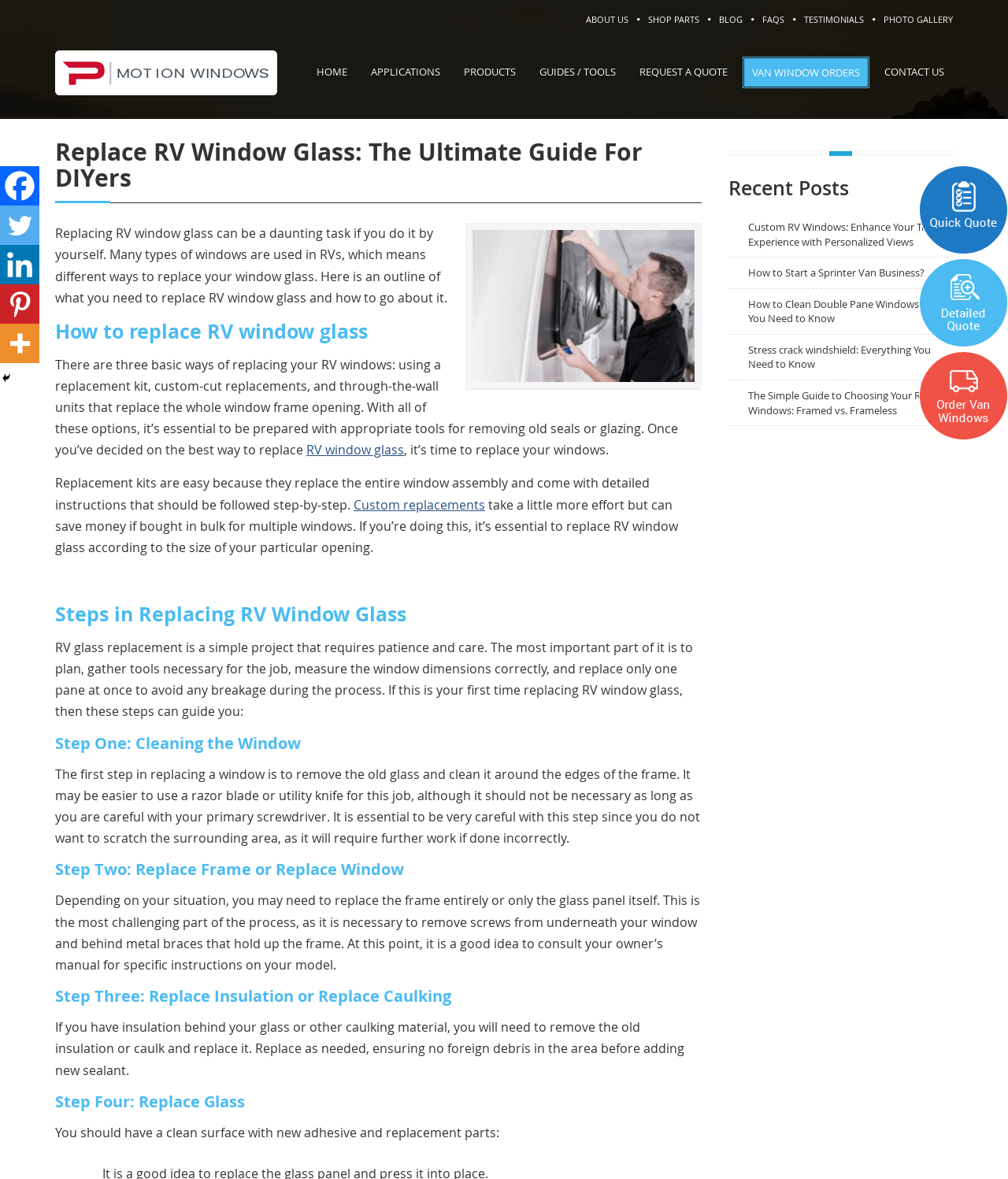Please identify the bounding box coordinates of the element that needs to be clicked to perform the following instruction: "Click on the 'ABOUT US' link".

[0.581, 0.011, 0.623, 0.022]